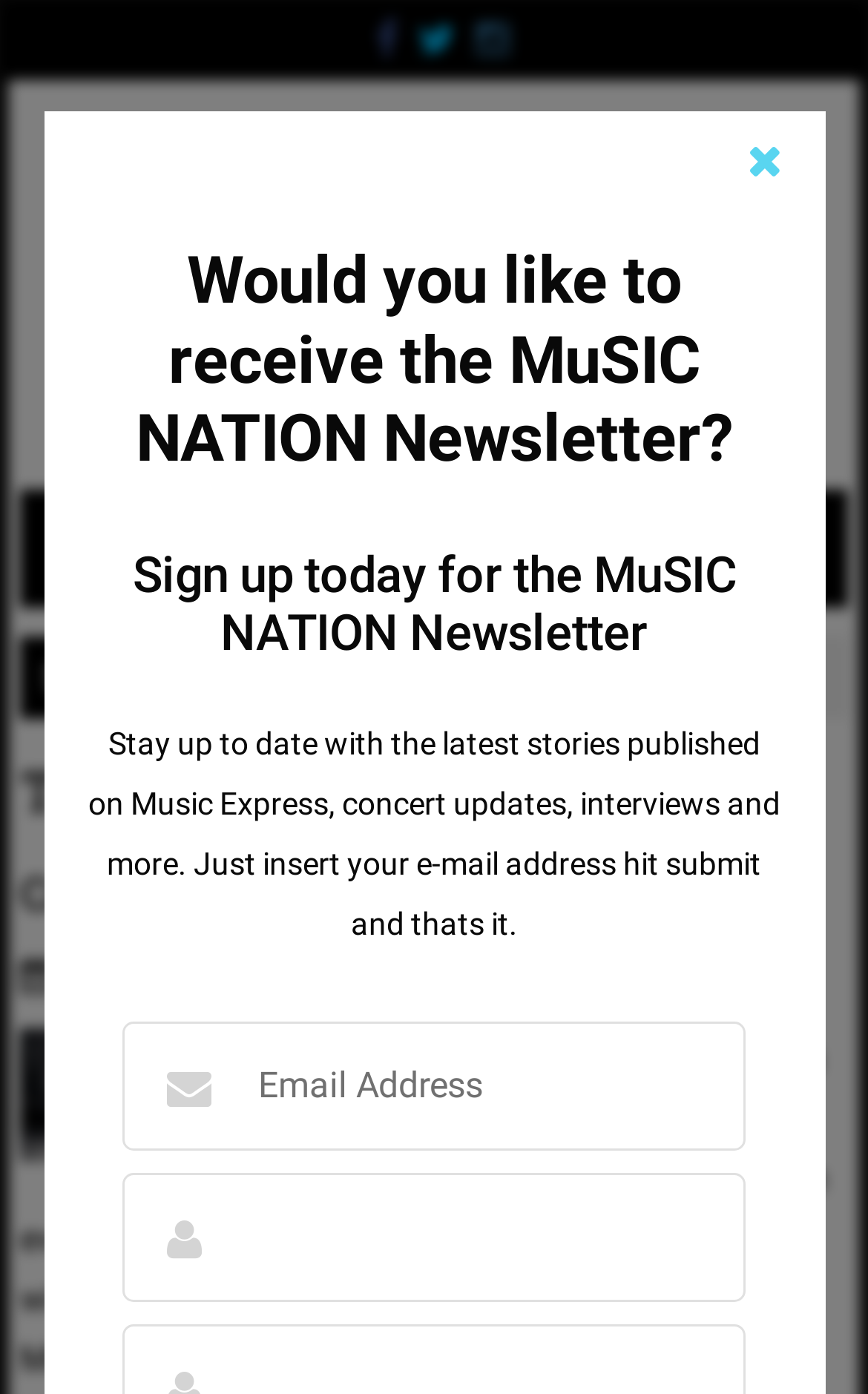Please determine the bounding box coordinates of the element's region to click in order to carry out the following instruction: "Click the search button". The coordinates should be four float numbers between 0 and 1, i.e., [left, top, right, bottom].

[0.048, 0.471, 0.174, 0.501]